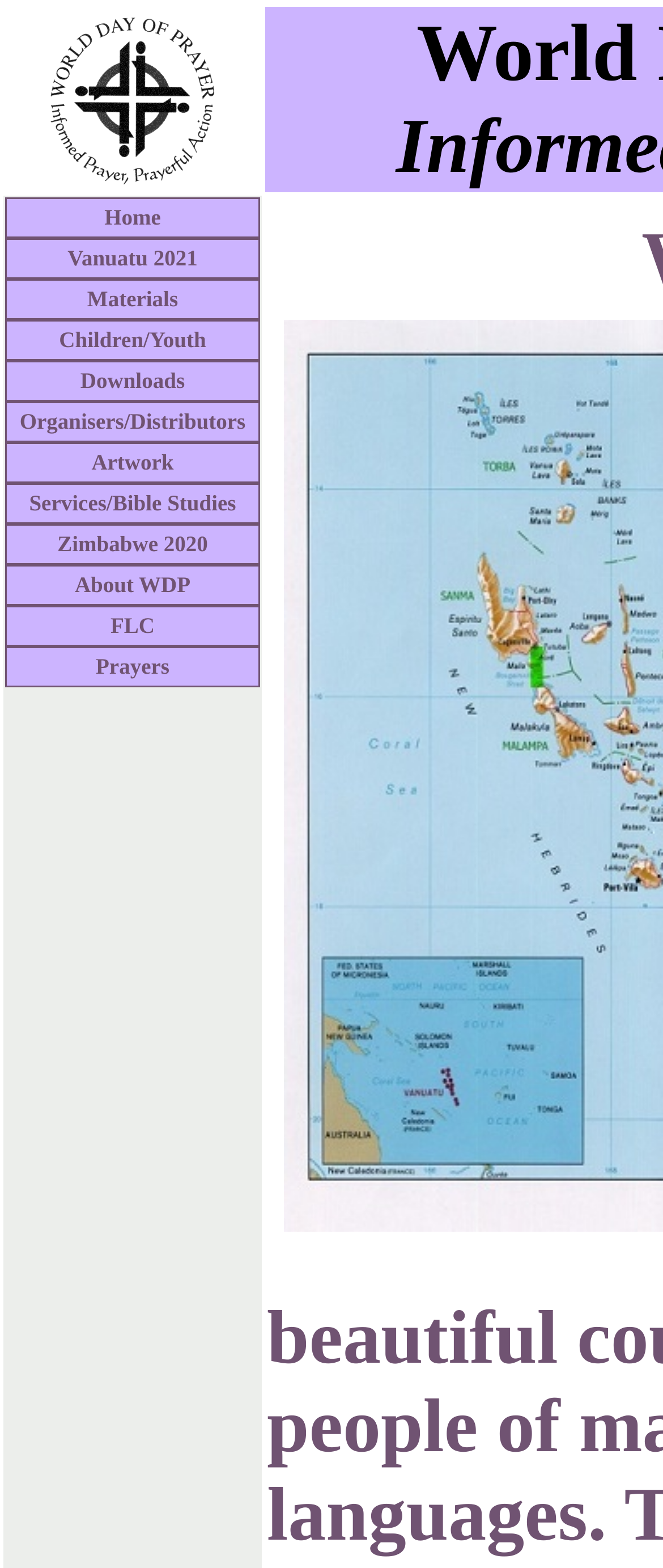Please identify the bounding box coordinates of the area I need to click to accomplish the following instruction: "access Prayers".

[0.008, 0.412, 0.392, 0.438]